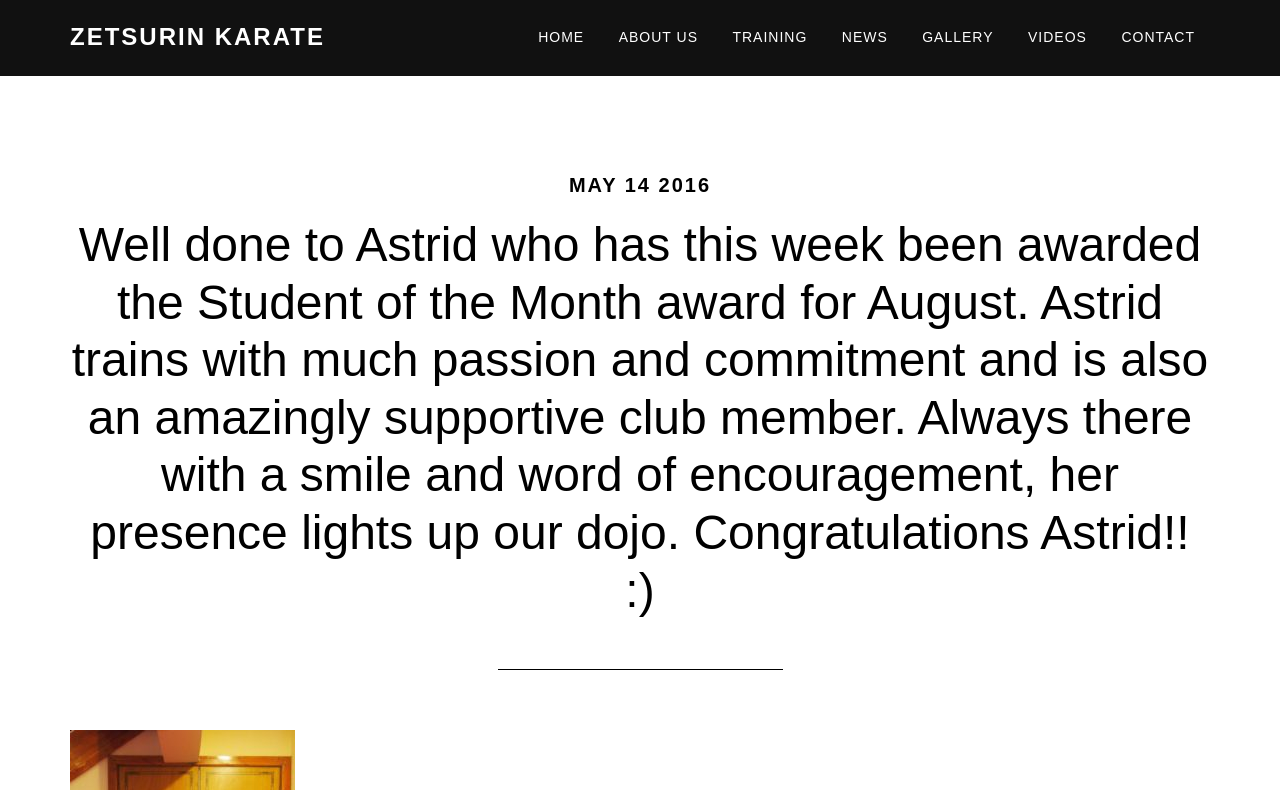Indicate the bounding box coordinates of the element that needs to be clicked to satisfy the following instruction: "visit gallery". The coordinates should be four float numbers between 0 and 1, i.e., [left, top, right, bottom].

[0.709, 0.0, 0.788, 0.096]